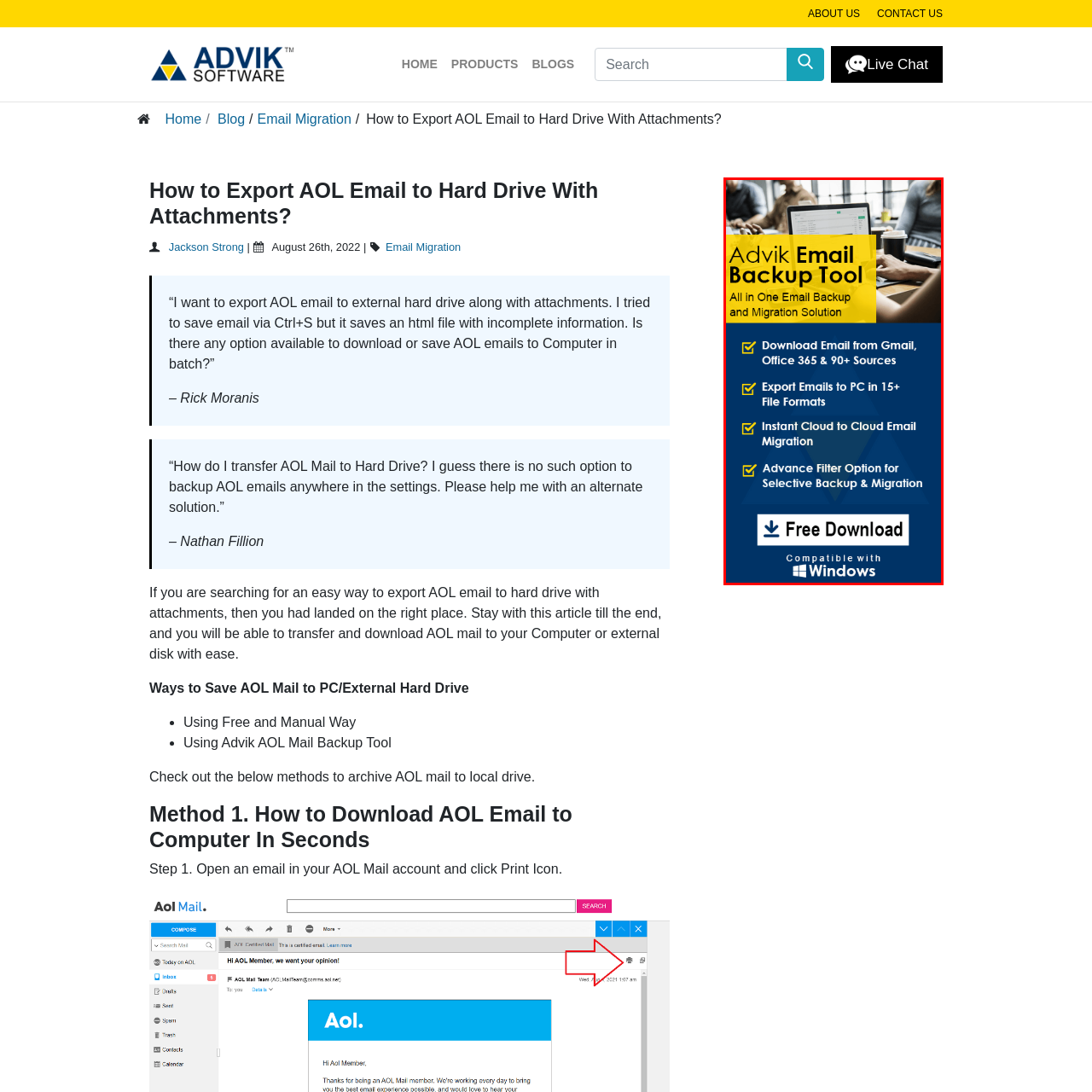Offer a comprehensive narrative for the image inside the red bounding box.

The image promotes the Advik Email Backup Tool, highlighting its comprehensive features for email backup and migration. It emphasizes key benefits such as the ability to download emails from various sources like Gmail and Office 365, export emails to PC in over 15 file formats, and offers an instant cloud-to-cloud email migration feature. Additionally, it includes an advanced filter option for selective backup and migration, making it a versatile solution for users. The design is visually appealing, incorporating a call-to-action for a free download, along with a note that it is compatible with Windows, all set against a professional background.